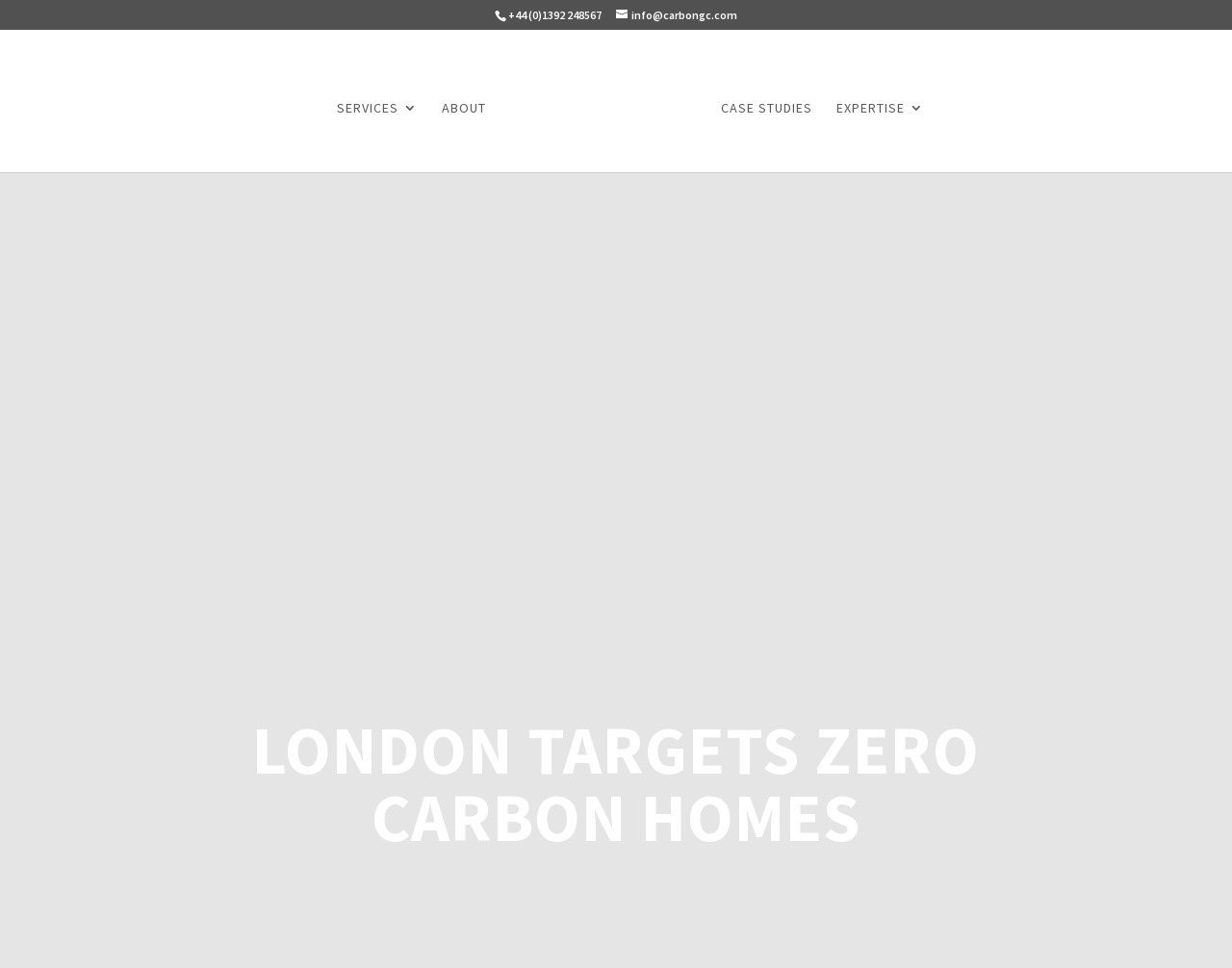Please identify the bounding box coordinates of the clickable area that will fulfill the following instruction: "call the phone number". The coordinates should be in the format of four float numbers between 0 and 1, i.e., [left, top, right, bottom].

[0.412, 0.008, 0.488, 0.023]